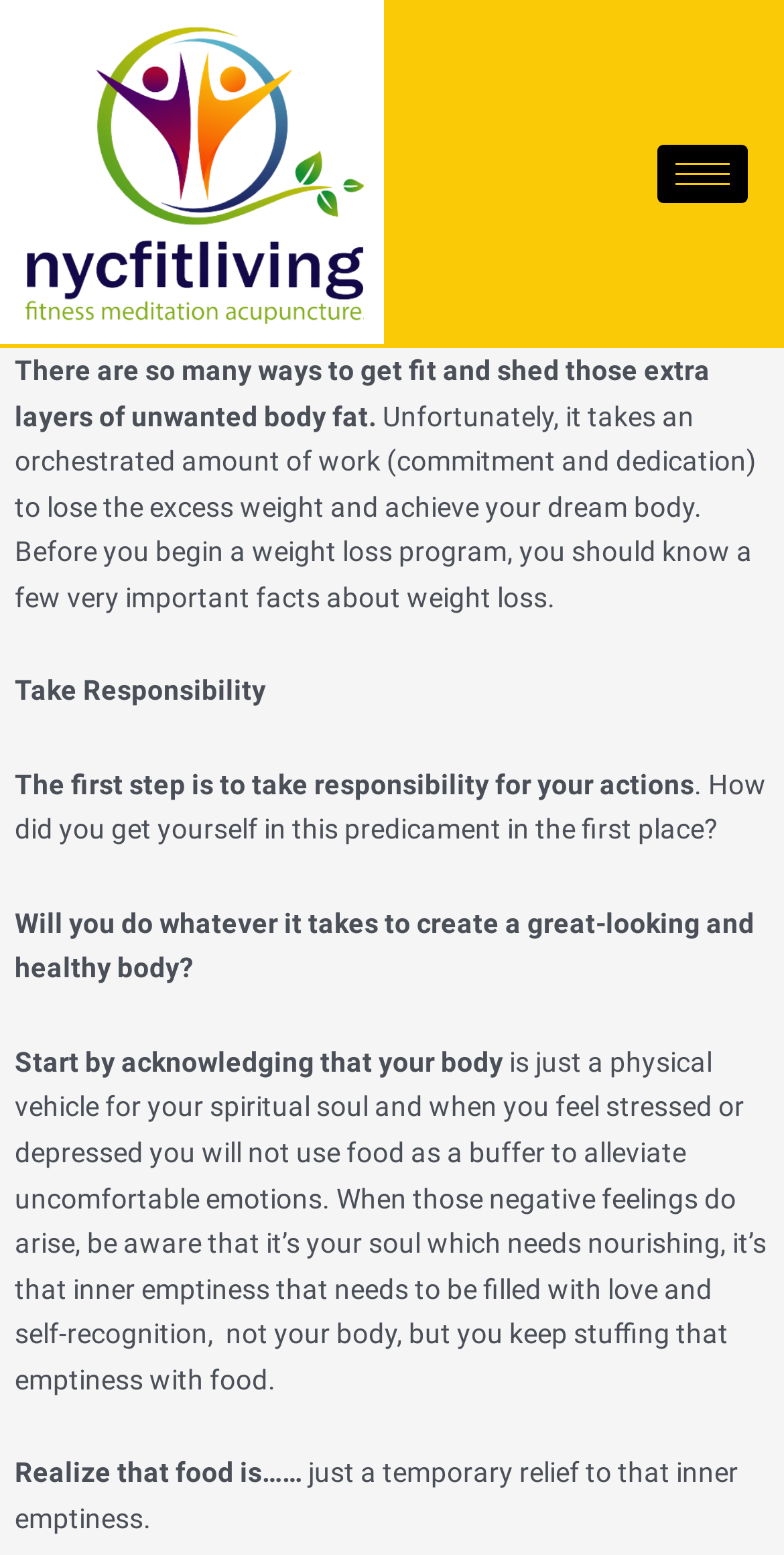What is food according to the webpage?
Using the image, respond with a single word or phrase.

Temporary relief